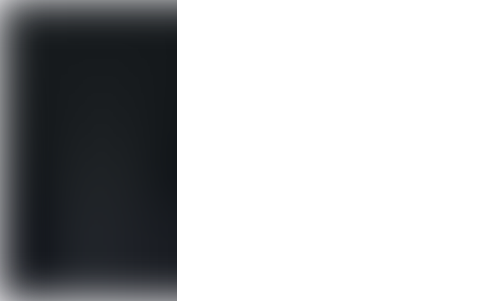Use a single word or phrase to respond to the question:
Does the design element interact with links and buttons?

Yes